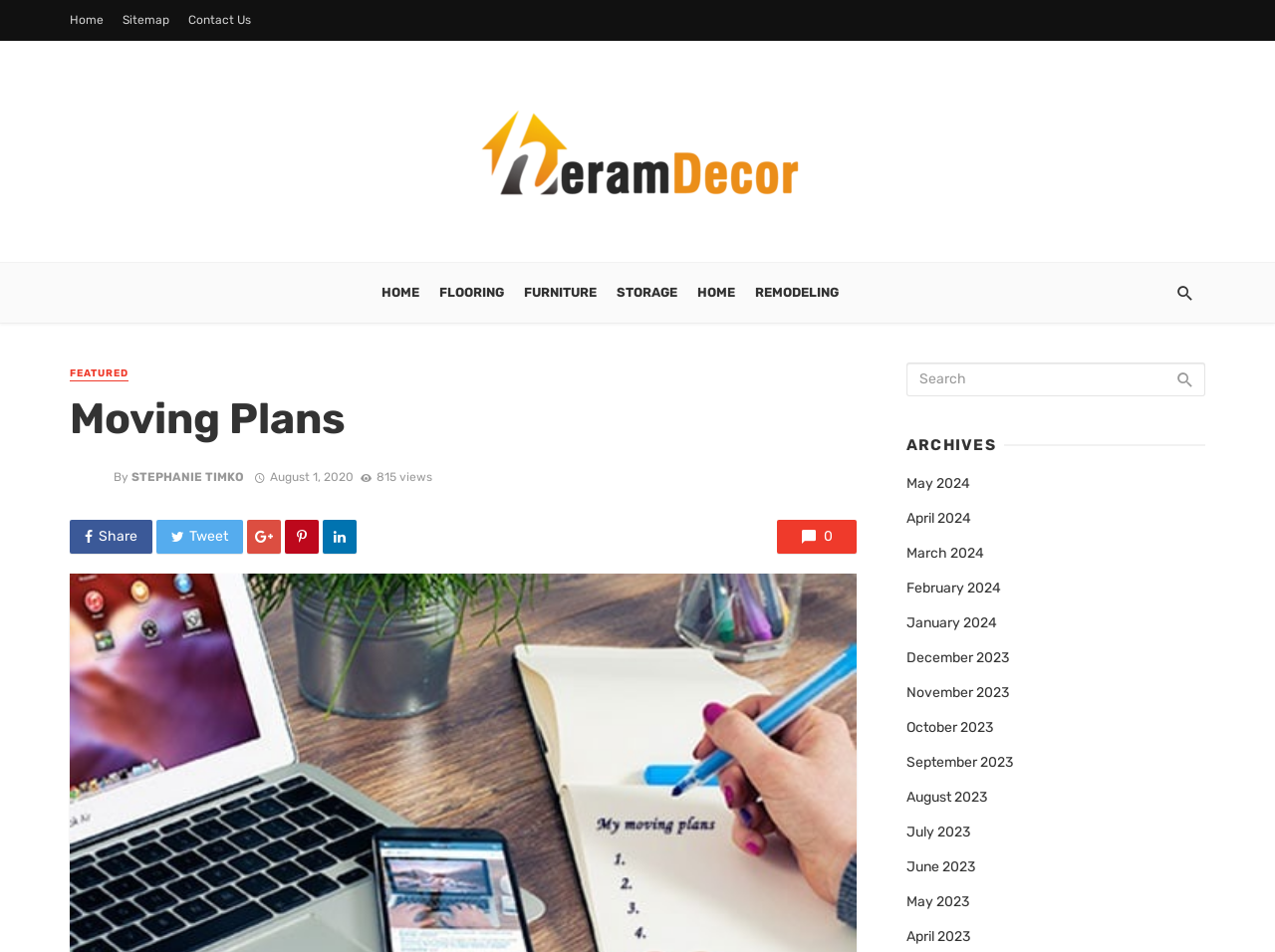Determine the bounding box for the UI element as described: "name="s" placeholder="Search"". The coordinates should be represented as four float numbers between 0 and 1, formatted as [left, top, right, bottom].

[0.711, 0.381, 0.945, 0.416]